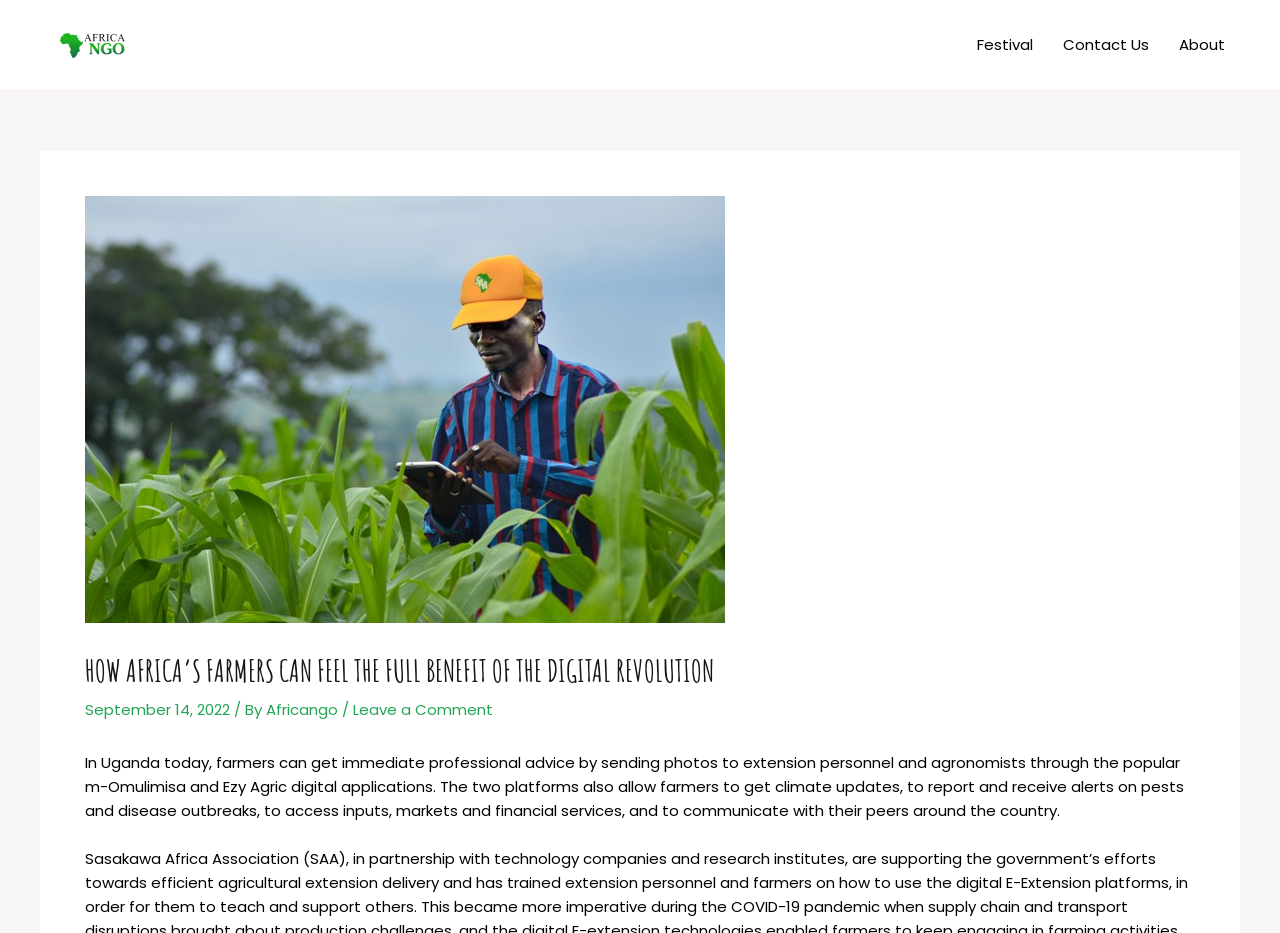What is the date of the article?
Refer to the image and provide a thorough answer to the question.

The date of the article can be found below the main heading, where it says 'September 14, 2022' in a static text format.